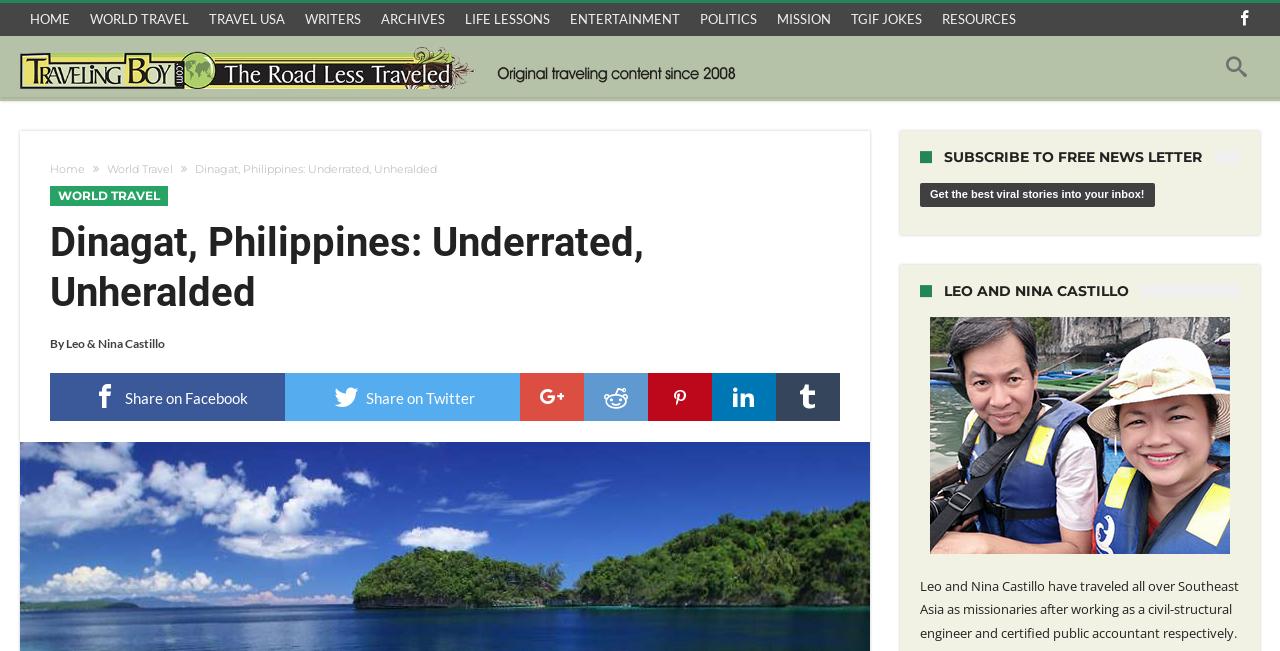Can you find the bounding box coordinates for the element that needs to be clicked to execute this instruction: "Subscribe to the free newsletter"? The coordinates should be given as four float numbers between 0 and 1, i.e., [left, top, right, bottom].

[0.719, 0.232, 0.969, 0.25]